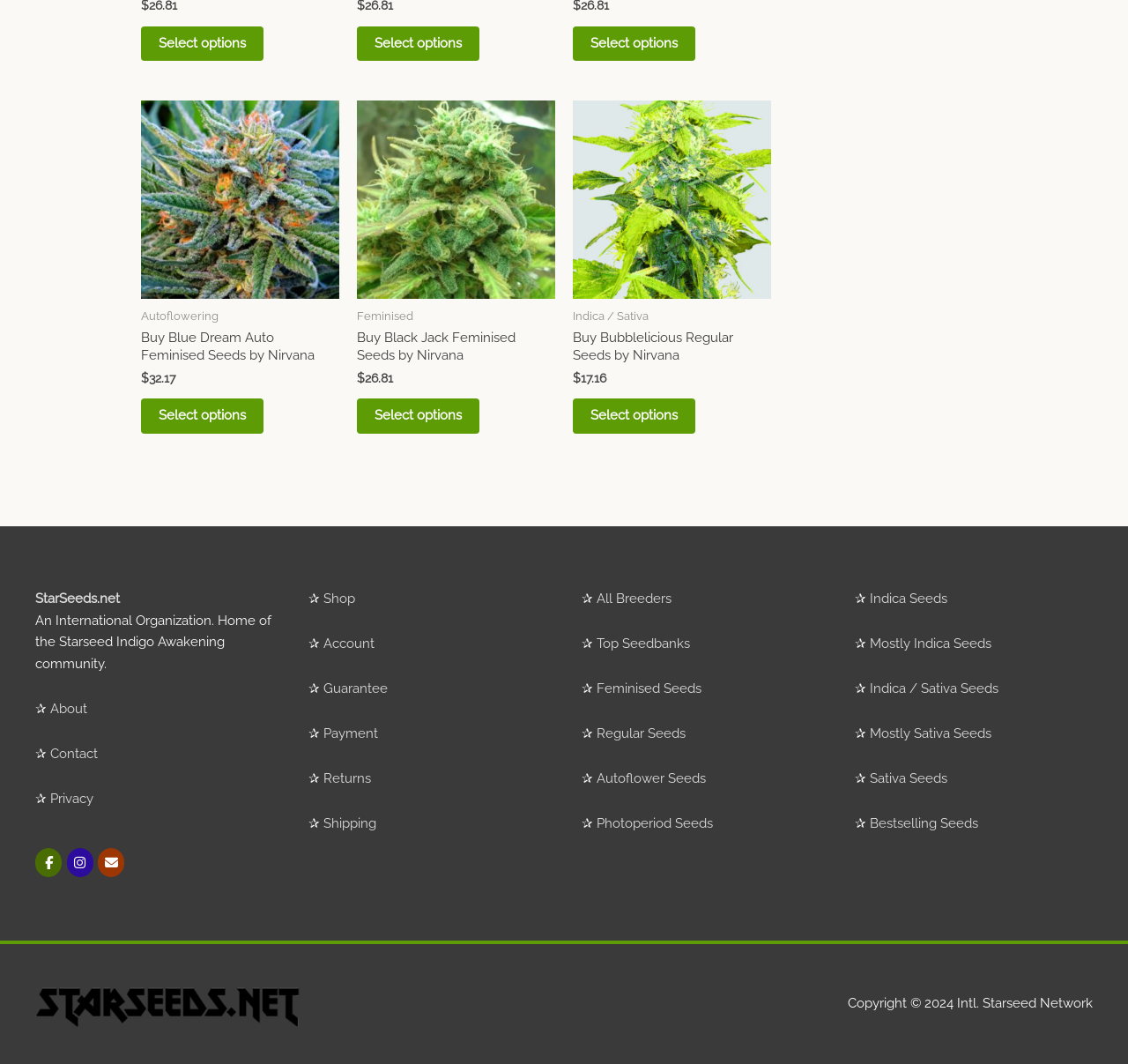Please determine the bounding box coordinates of the element's region to click for the following instruction: "Buy Blue Dream Auto Feminised Seeds by Nirvana".

[0.125, 0.31, 0.301, 0.348]